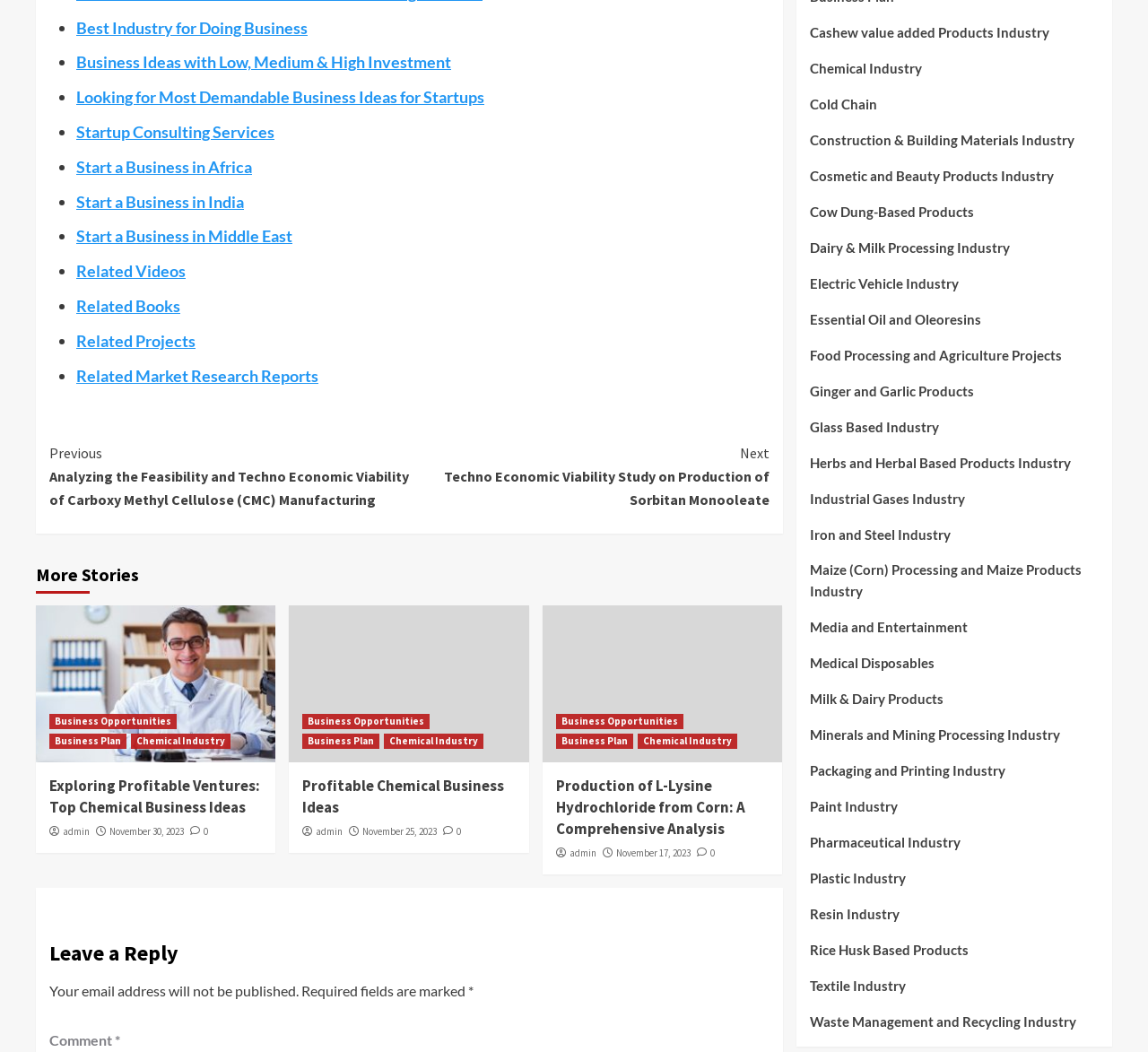Could you indicate the bounding box coordinates of the region to click in order to complete this instruction: "View 'Related Videos'".

[0.066, 0.248, 0.162, 0.267]